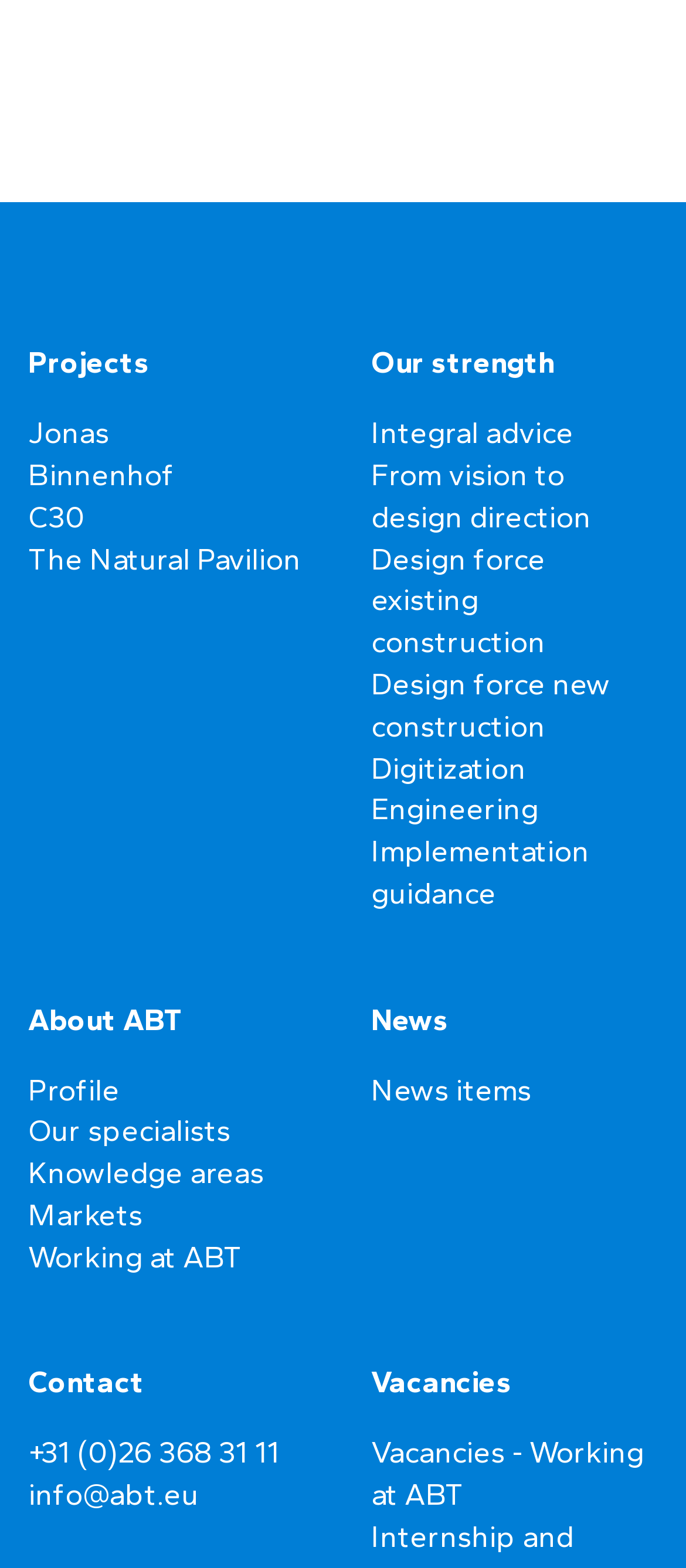Locate the bounding box coordinates of the clickable region necessary to complete the following instruction: "View all specialists". Provide the coordinates in the format of four float numbers between 0 and 1, i.e., [left, top, right, bottom].

[0.274, 0.19, 0.726, 0.222]